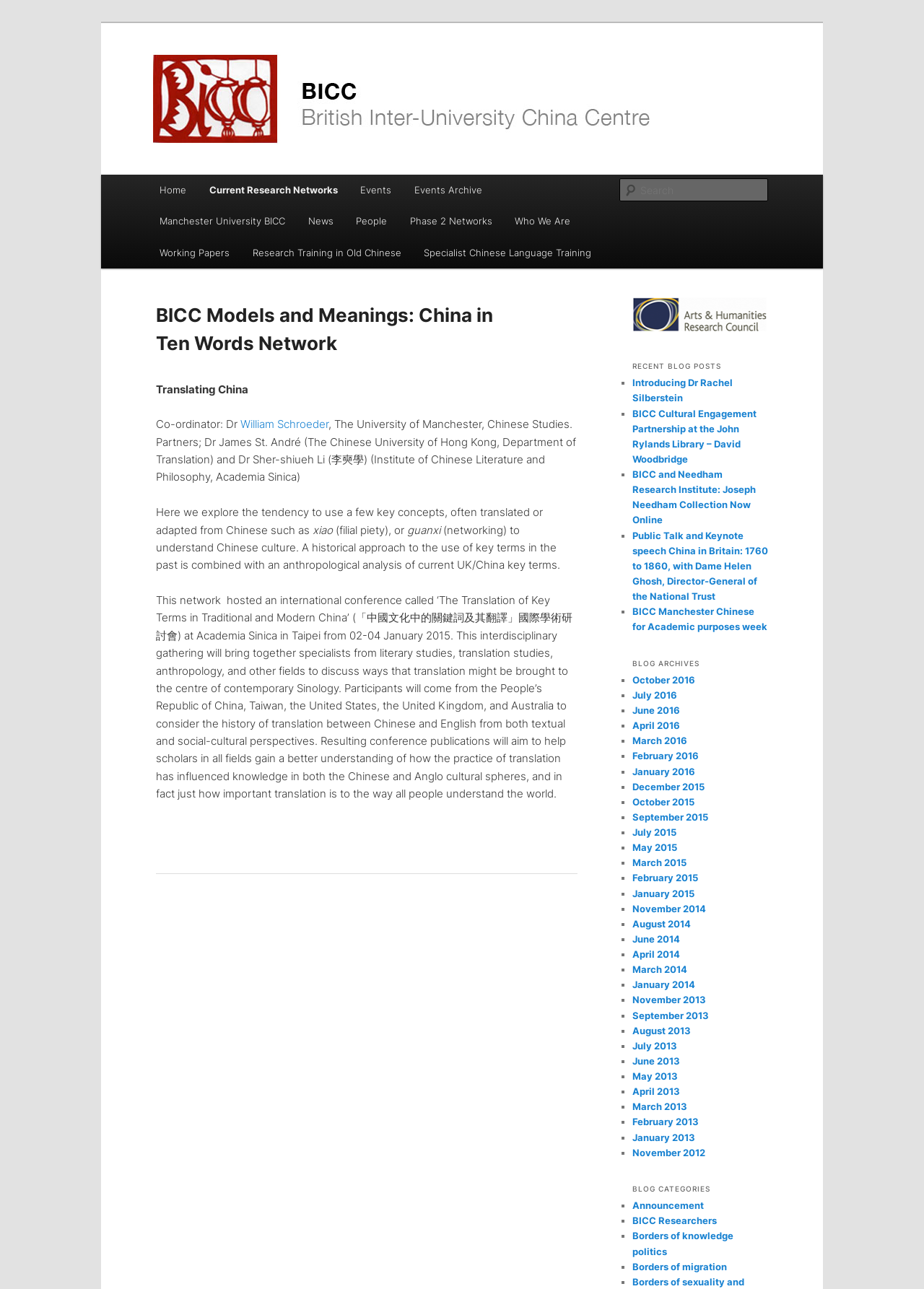Find the bounding box coordinates of the element to click in order to complete the given instruction: "Go to the home page."

[0.16, 0.135, 0.214, 0.16]